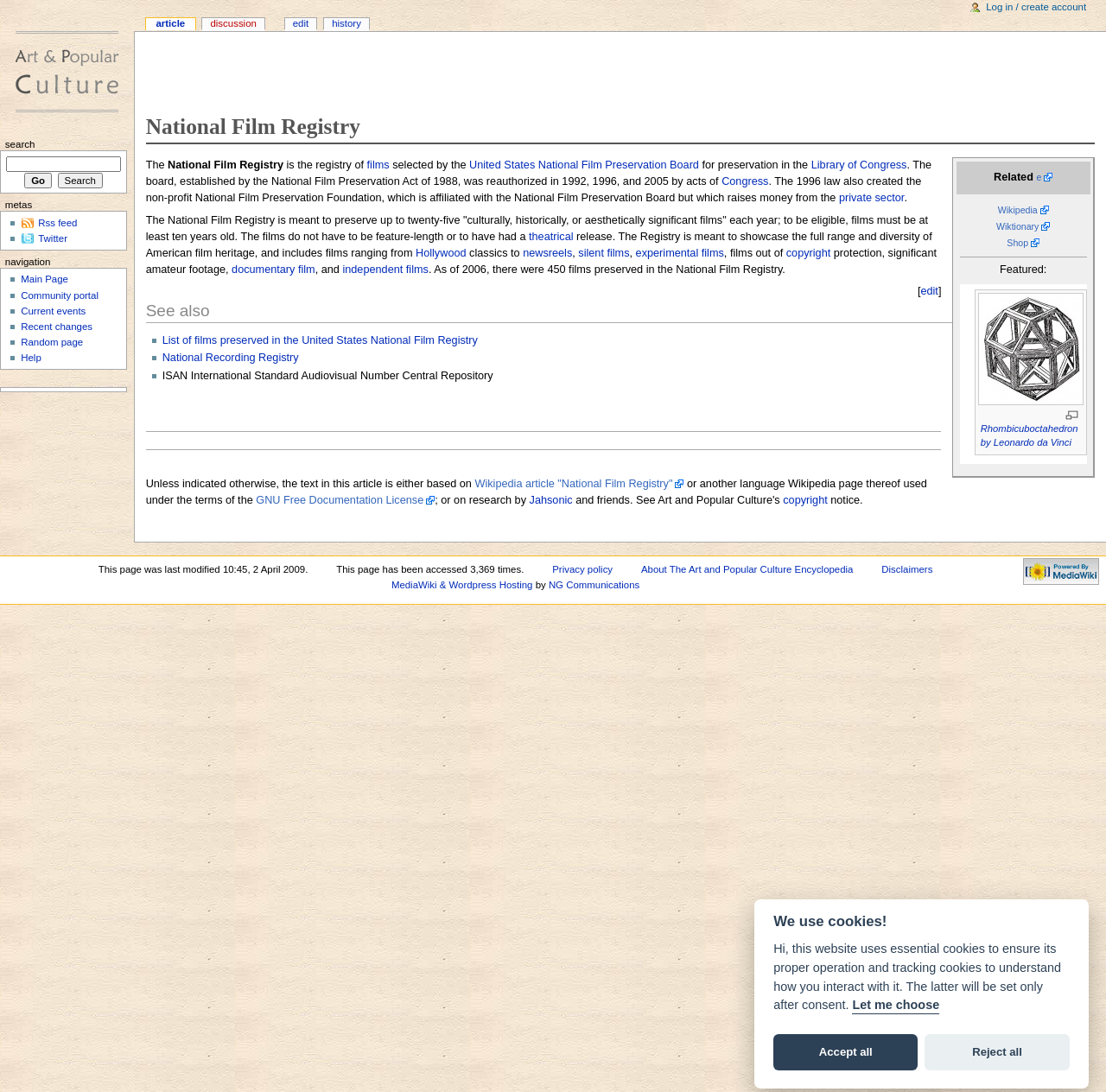Identify the bounding box coordinates for the element you need to click to achieve the following task: "Click on the link to Wikipedia". The coordinates must be four float values ranging from 0 to 1, formatted as [left, top, right, bottom].

[0.902, 0.187, 0.948, 0.197]